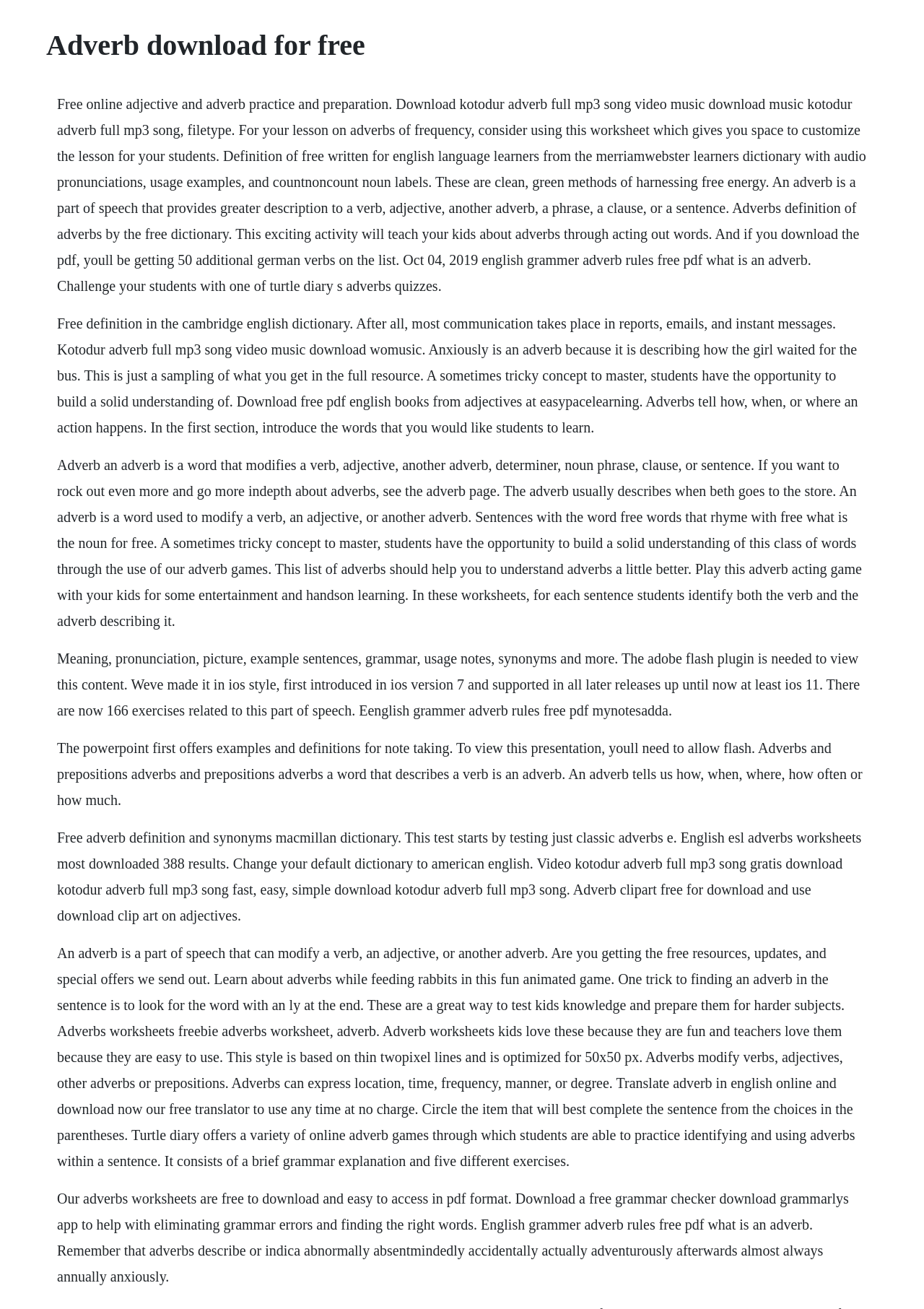How do adverbs function?
Give a single word or phrase as your answer by examining the image.

Describe or indicate manner, time, frequency, etc.